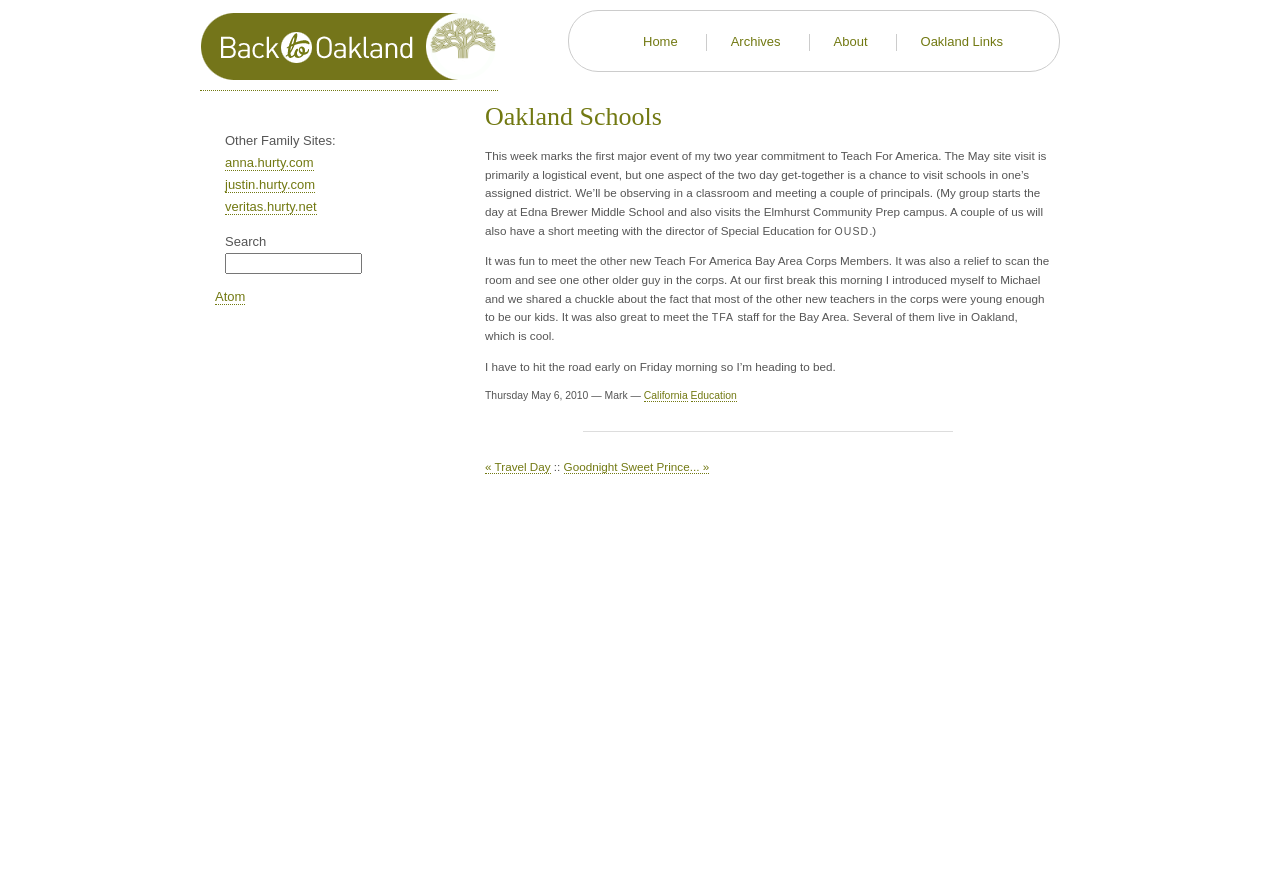What is the date of the blog post?
Refer to the image and provide a one-word or short phrase answer.

Thursday May 6, 2010